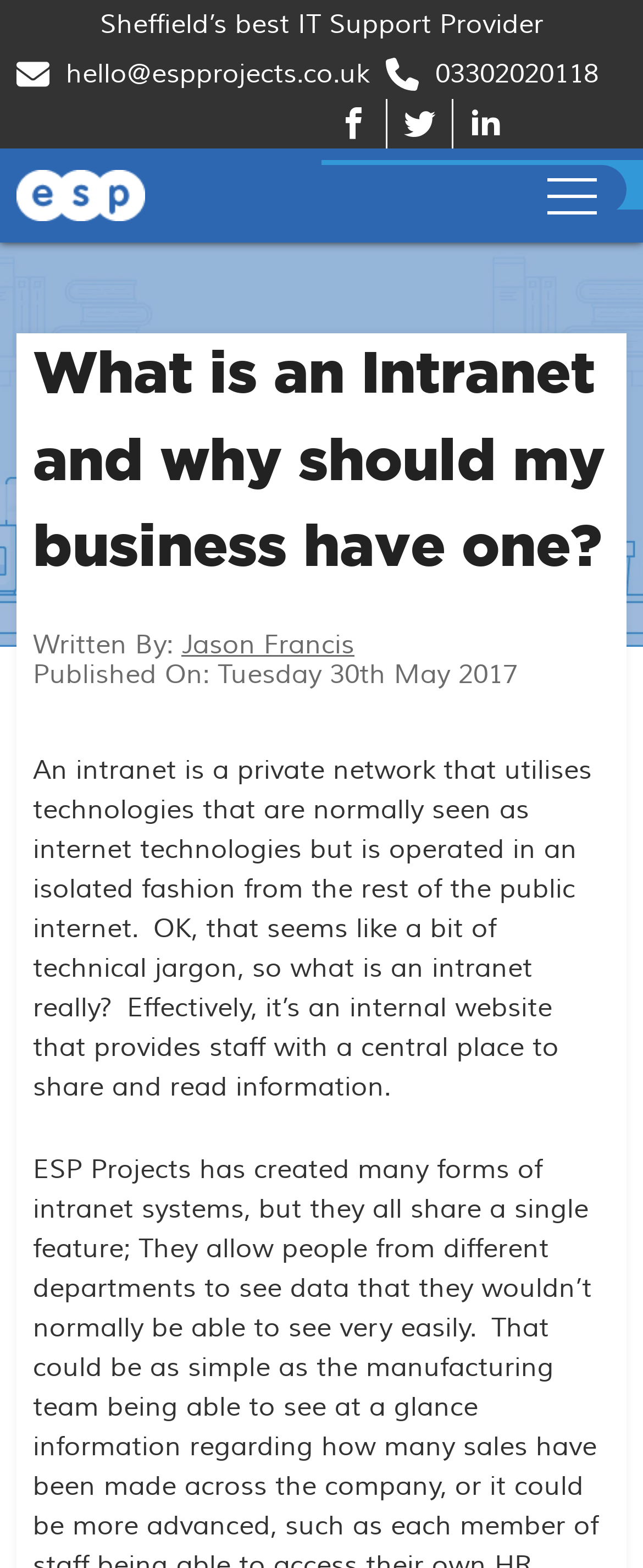Please answer the following question using a single word or phrase: 
What is the contact email of the company?

hello@espprojects.co.uk